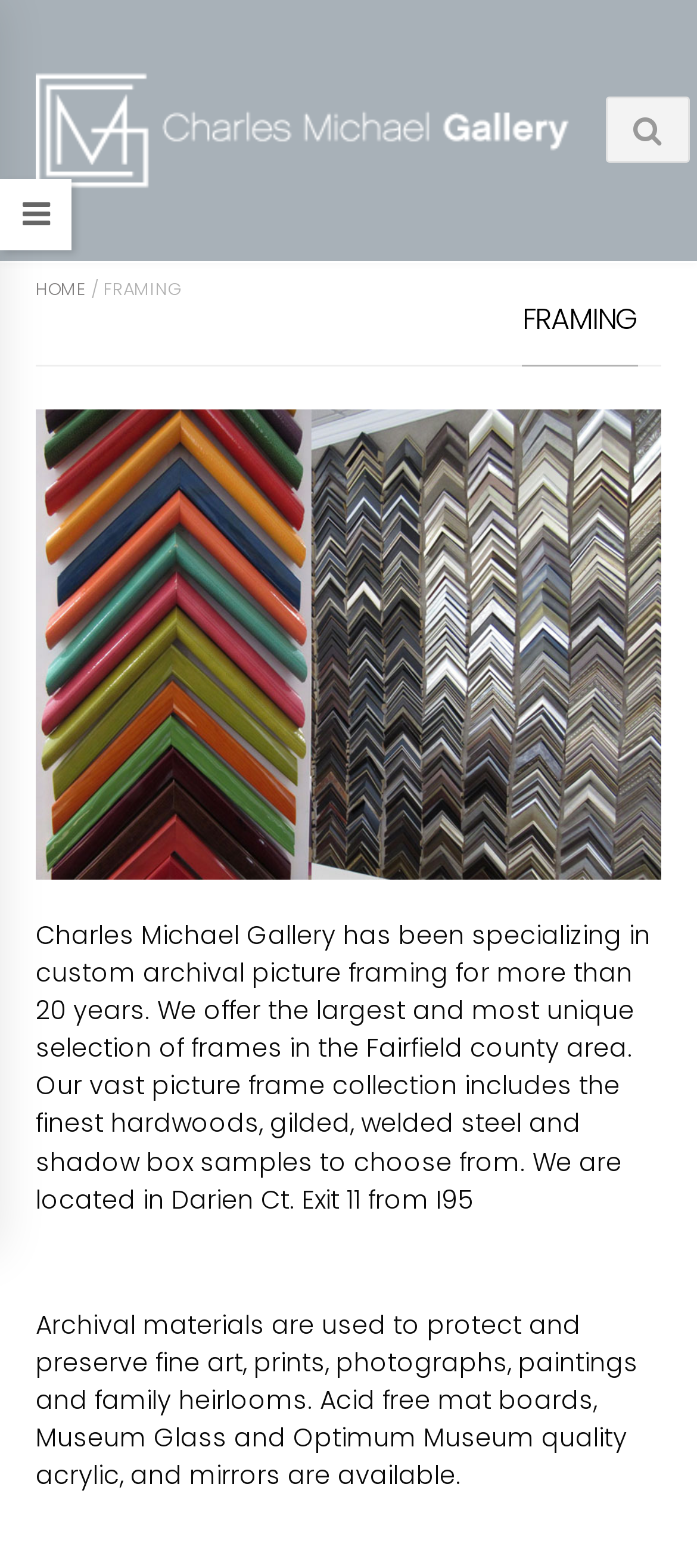What types of frames are available at Charles Michael Gallery?
Answer the question based on the image using a single word or a brief phrase.

hardwoods, gilded, welded steel, and shadow box samples